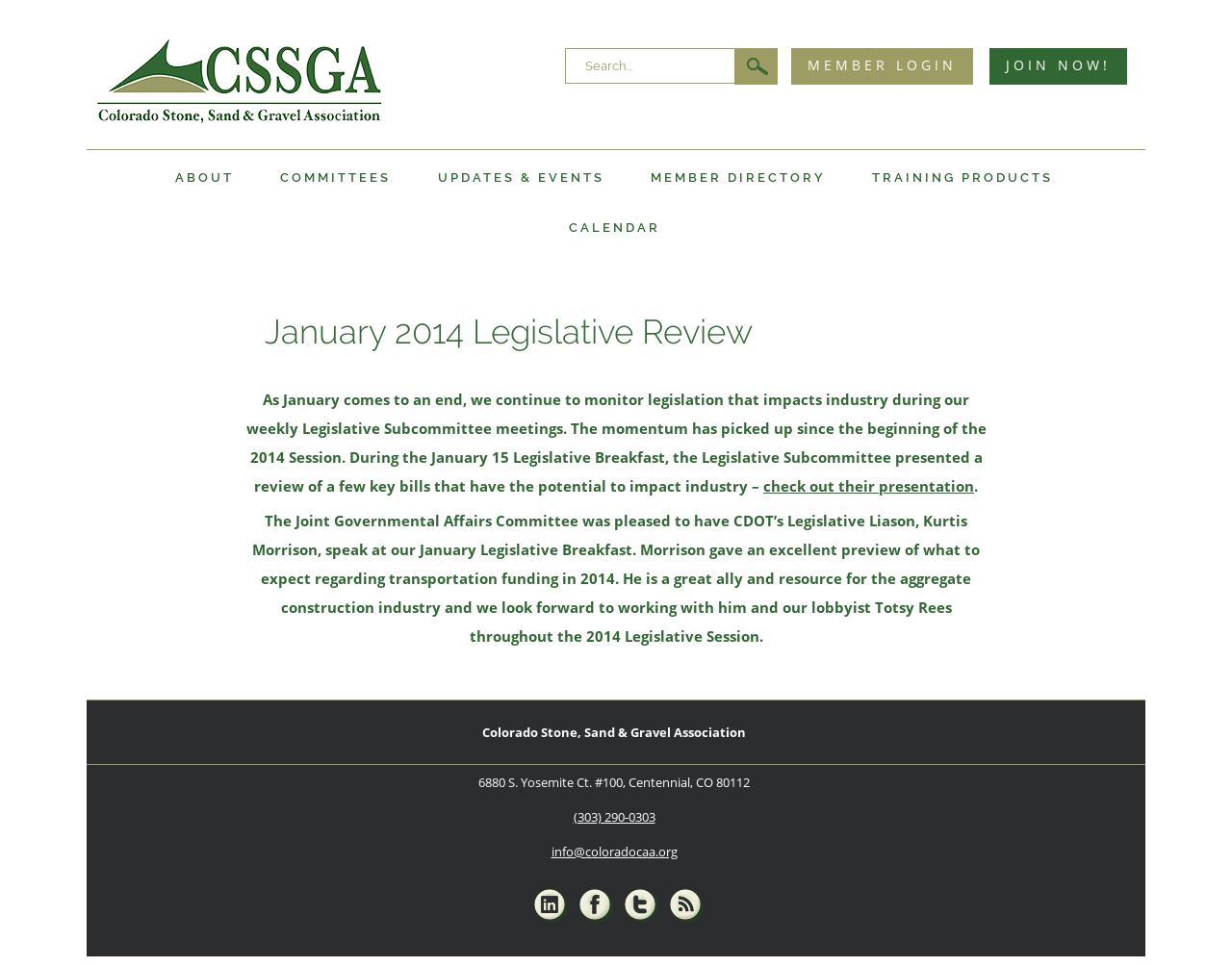Determine and generate the text content of the webpage's headline.

January 2014 Legislative Review